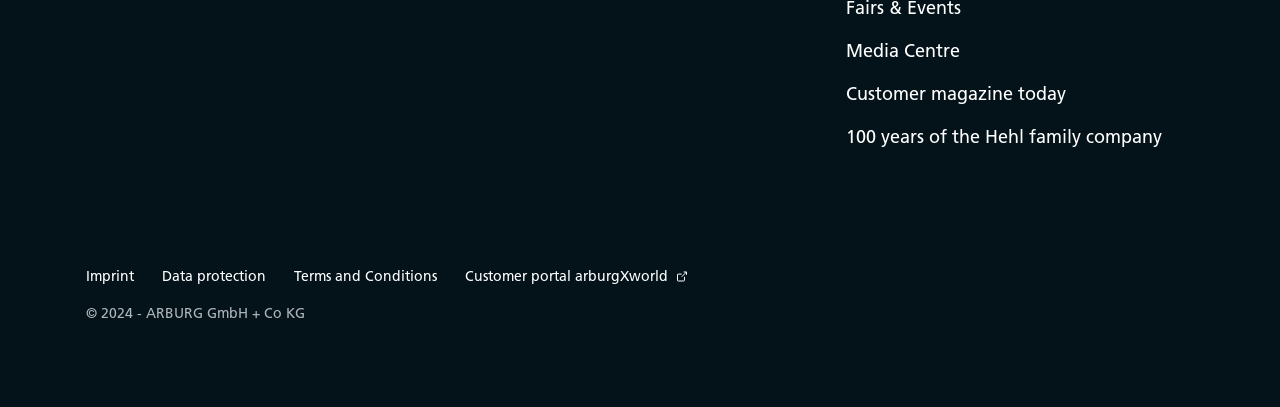Extract the bounding box coordinates for the UI element described by the text: "Media Centre". The coordinates should be in the form of [left, top, right, bottom] with values between 0 and 1.

[0.661, 0.448, 0.75, 0.553]